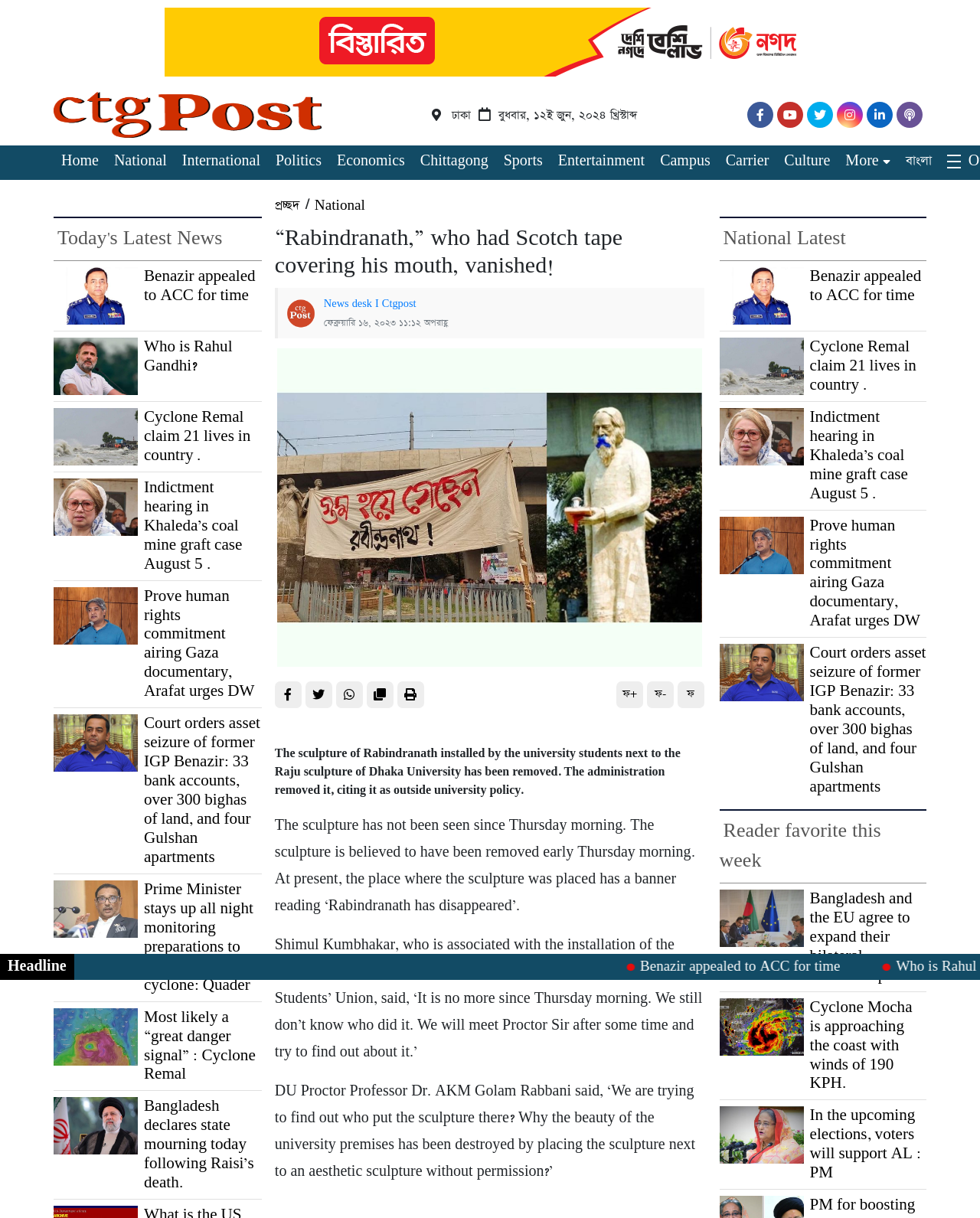What is the current date according to the webpage?
Refer to the image and respond with a one-word or short-phrase answer.

১২ই জুন, ২০২৪ খ্রিস্টাব্দ